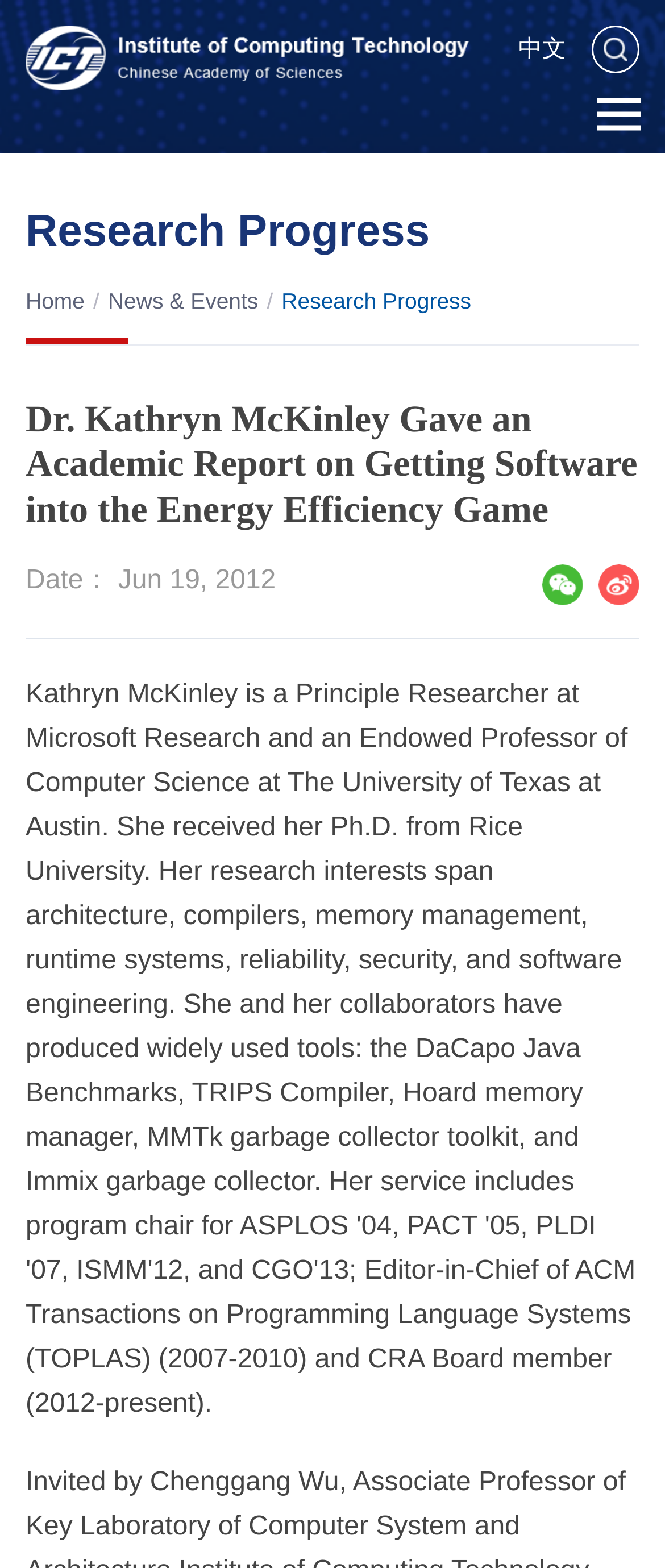What is the date of the academic report?
Provide a detailed and well-explained answer to the question.

I found the date of the academic report by looking at the text 'Date： Jun 19, 2012' which is located below the main heading.